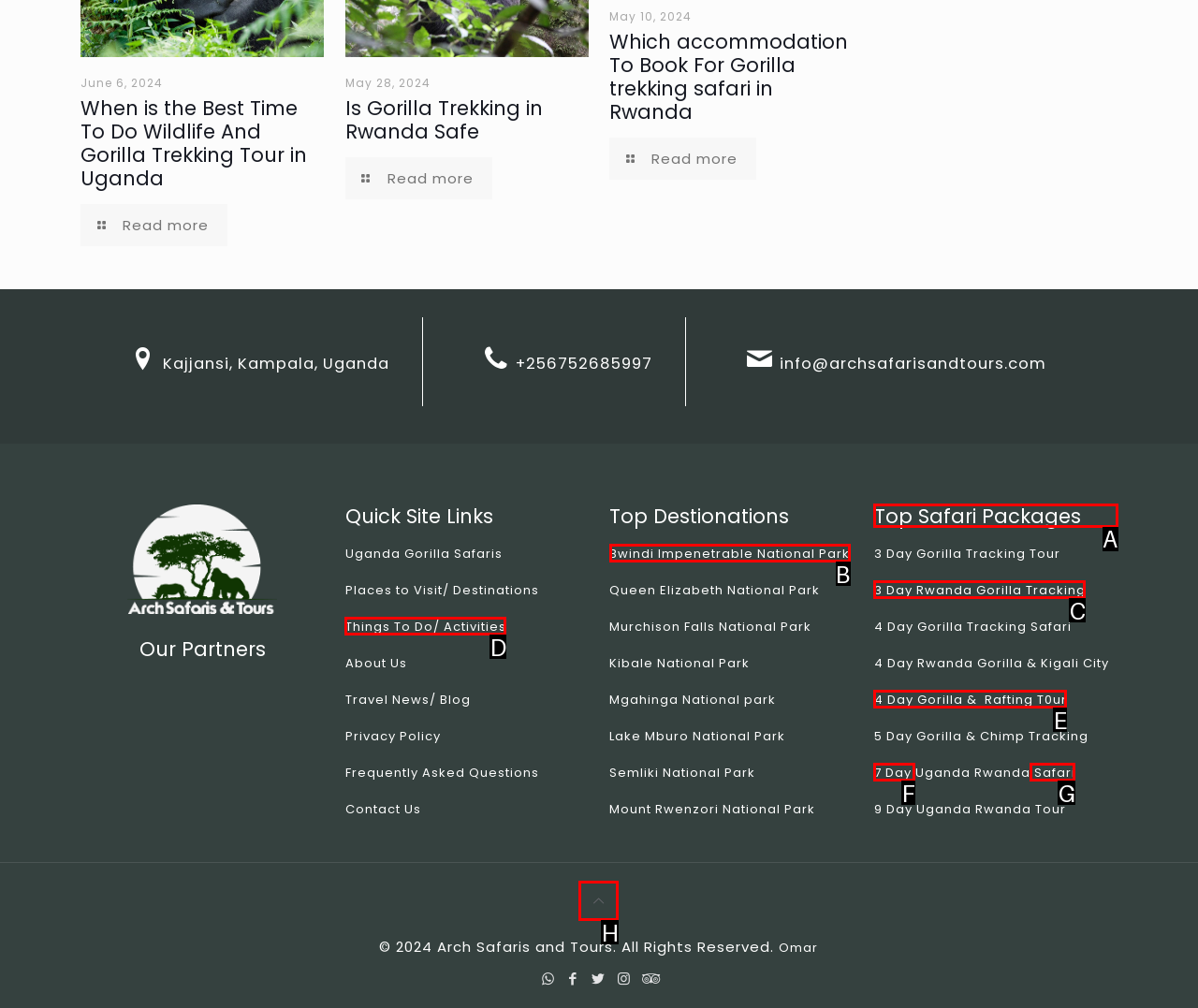Please indicate which HTML element to click in order to fulfill the following task: Check 'Top Safari Packages' Respond with the letter of the chosen option.

A